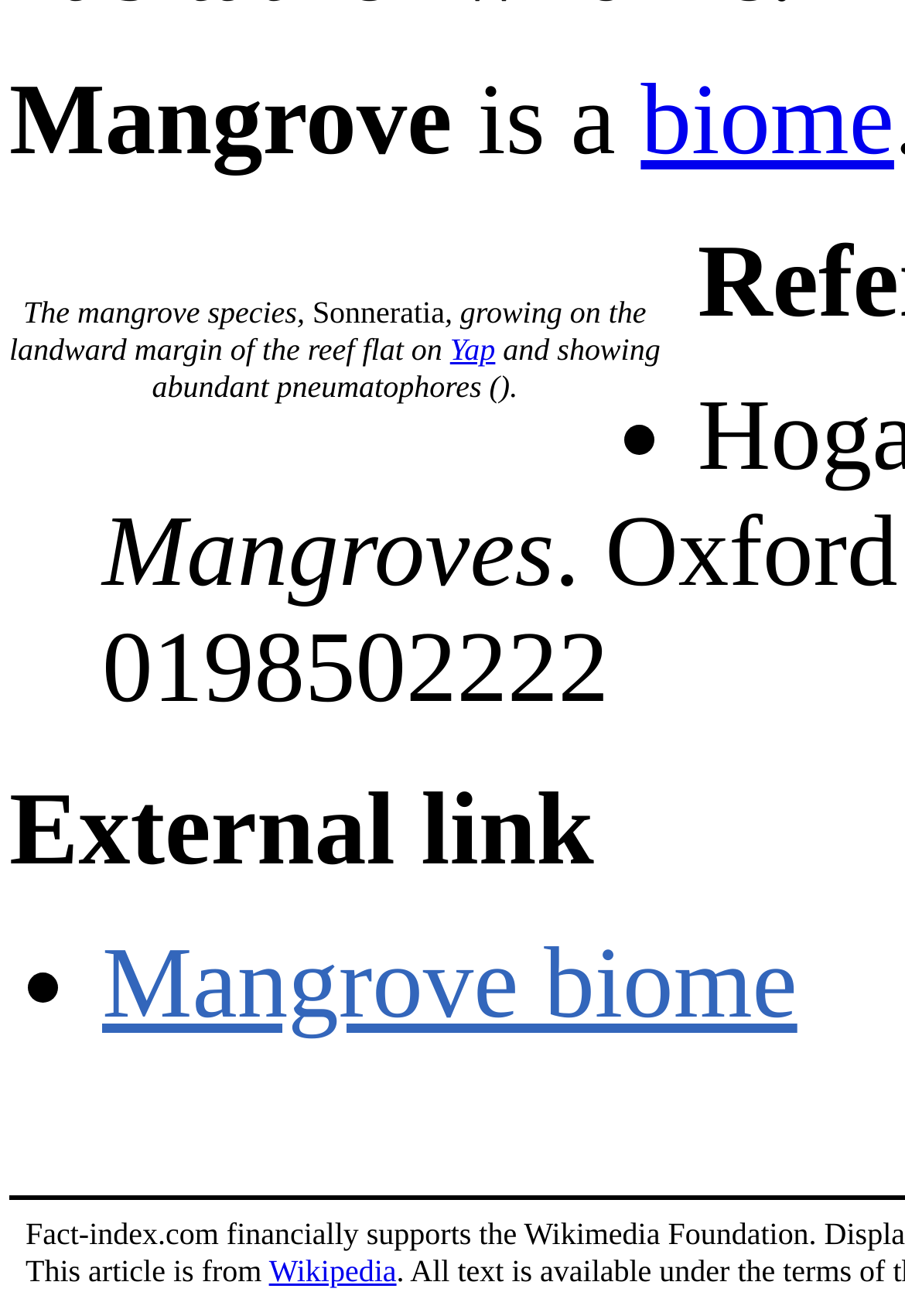Given the following UI element description: "Mangrove biome", find the bounding box coordinates in the webpage screenshot.

[0.113, 0.705, 0.881, 0.79]